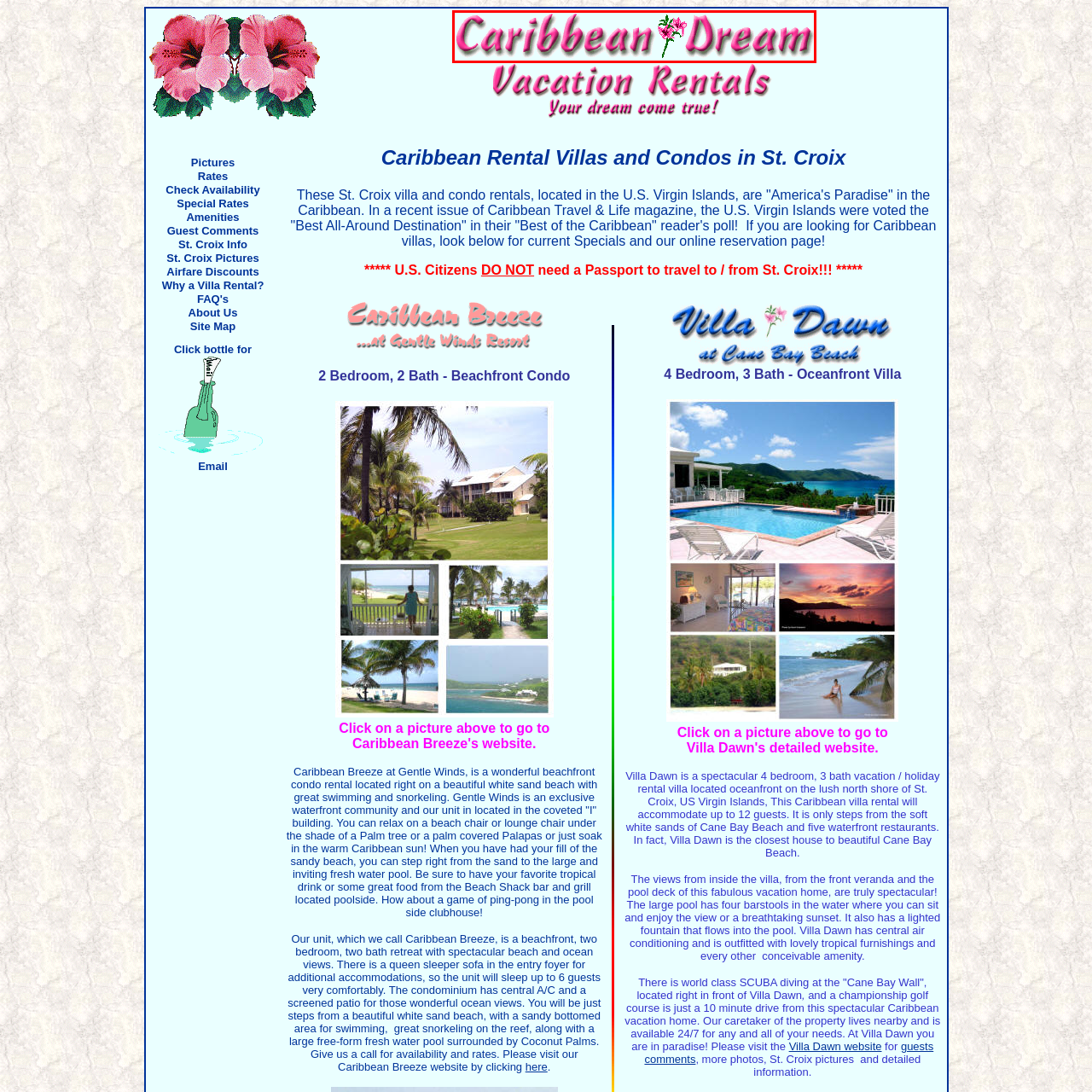What is the tone evoked by the font and colors? Check the image surrounded by the red bounding box and reply with a single word or a short phrase.

Relaxation and adventure